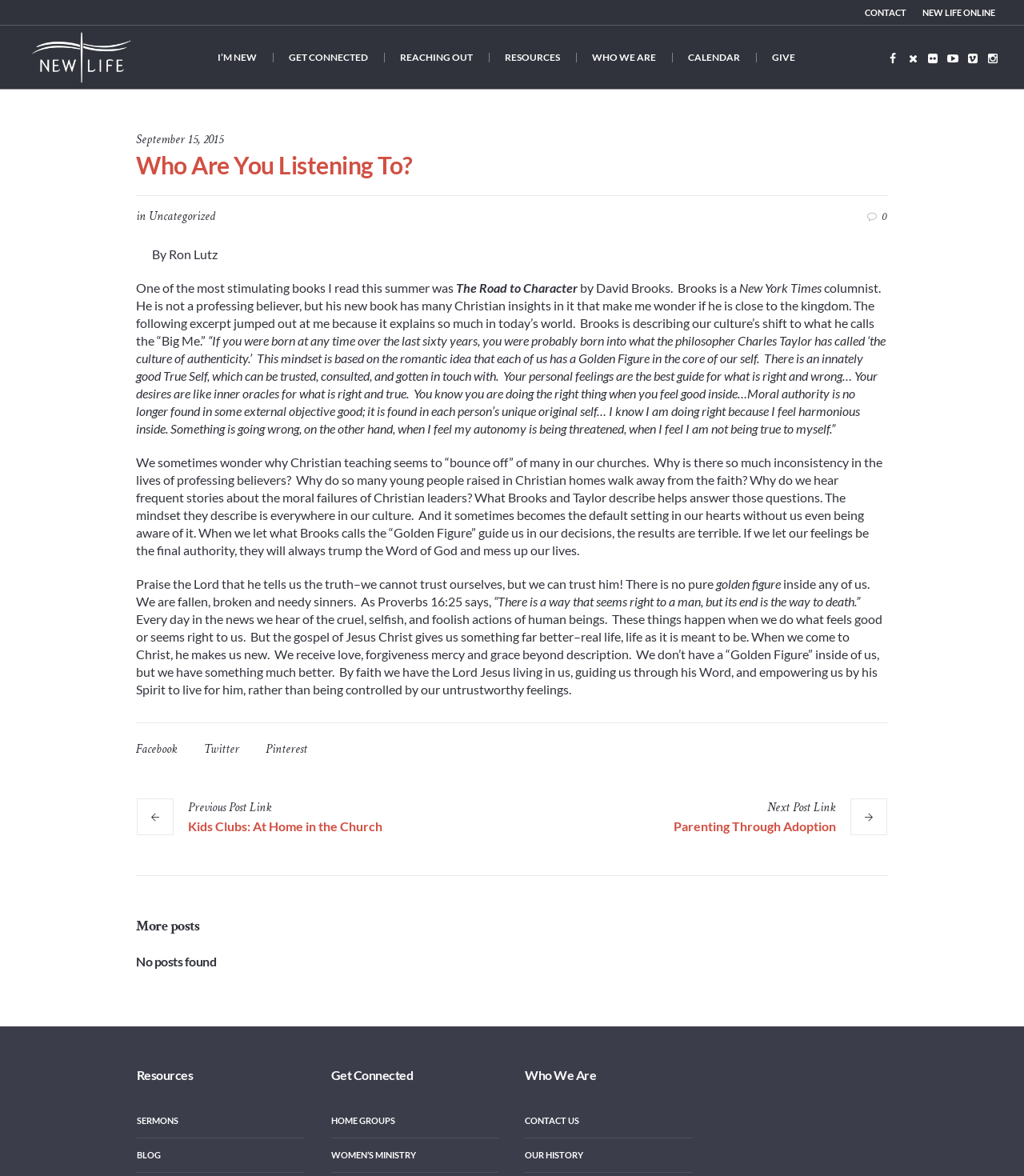Use a single word or phrase to answer the question: How many social media links are there?

3